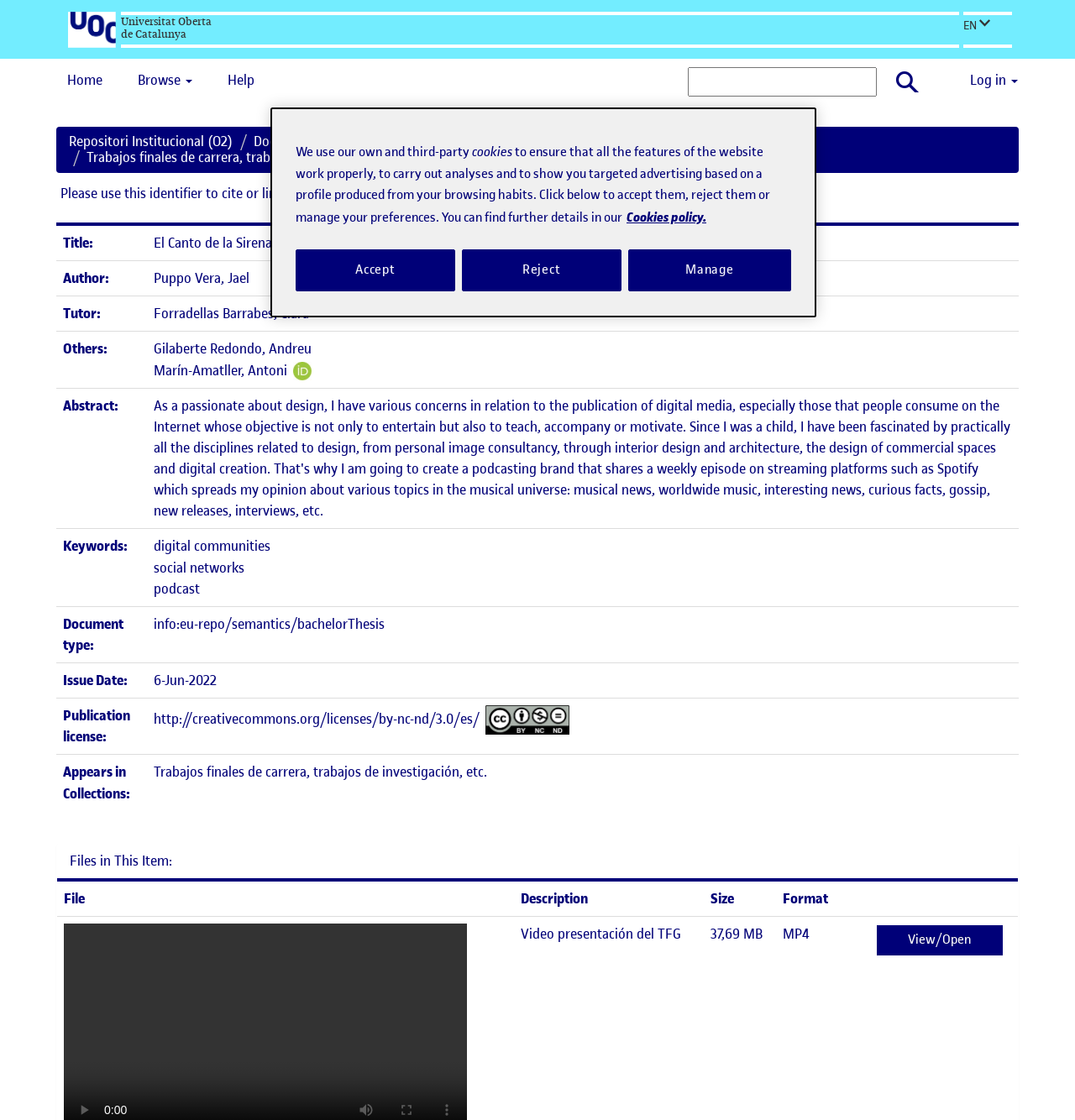Specify the bounding box coordinates of the area to click in order to follow the given instruction: "Check the 'Terms of Service'."

None